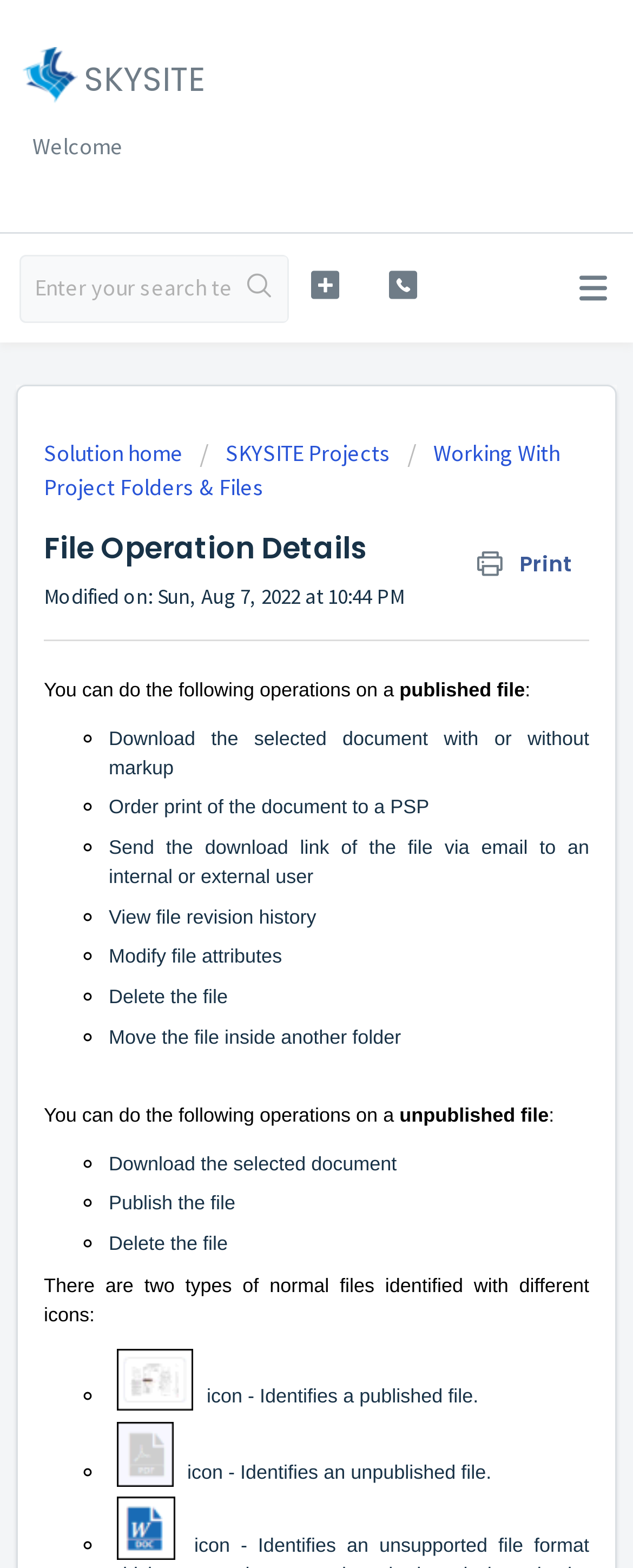What is the name of the website?
Please respond to the question with a detailed and thorough explanation.

The name of the website is SKYSITE, which is indicated by the heading element 'SKYSITE' at the top of the webpage.